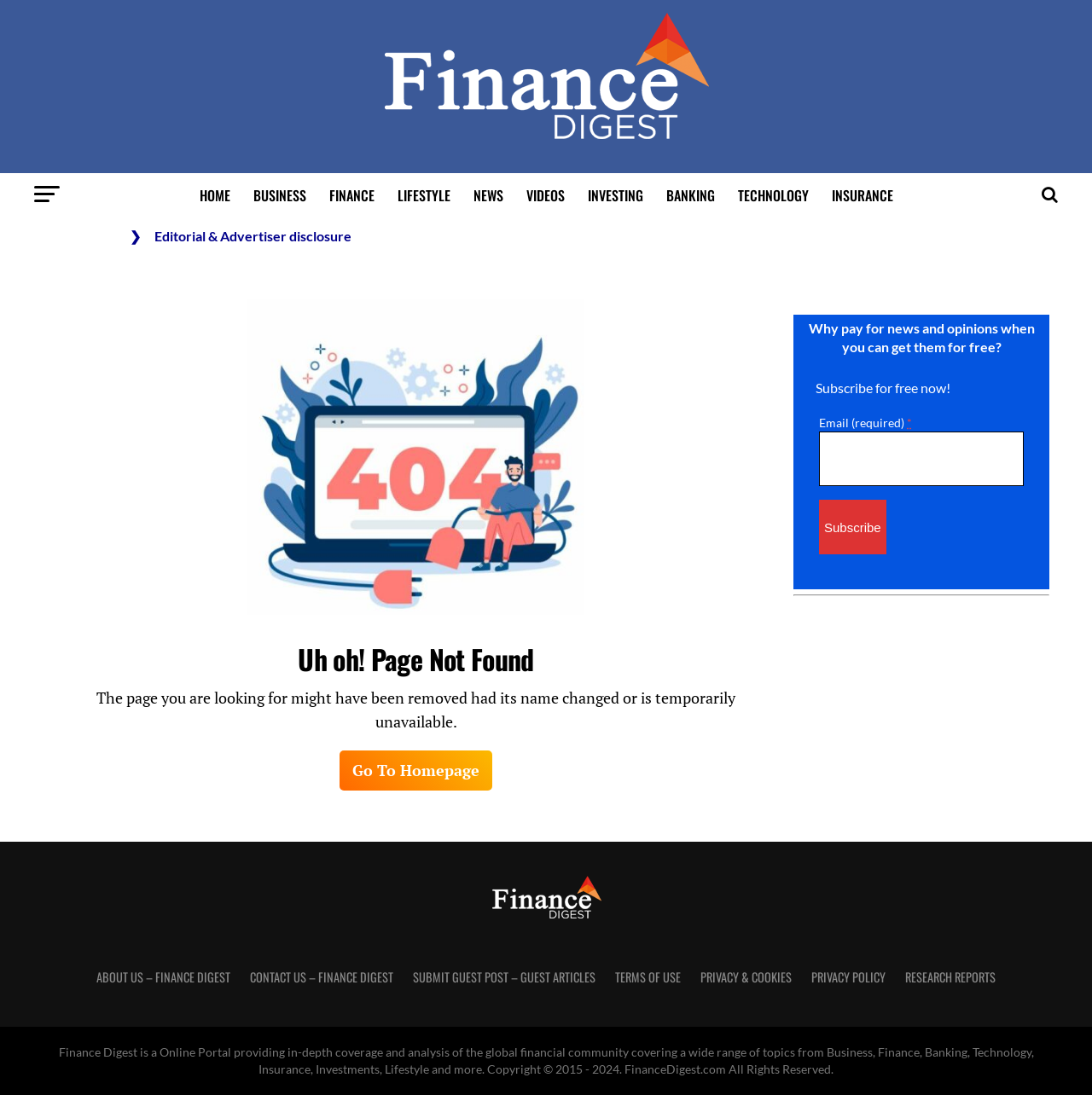Show the bounding box coordinates for the element that needs to be clicked to execute the following instruction: "Click Go To Homepage". Provide the coordinates in the form of four float numbers between 0 and 1, i.e., [left, top, right, bottom].

[0.323, 0.695, 0.439, 0.713]